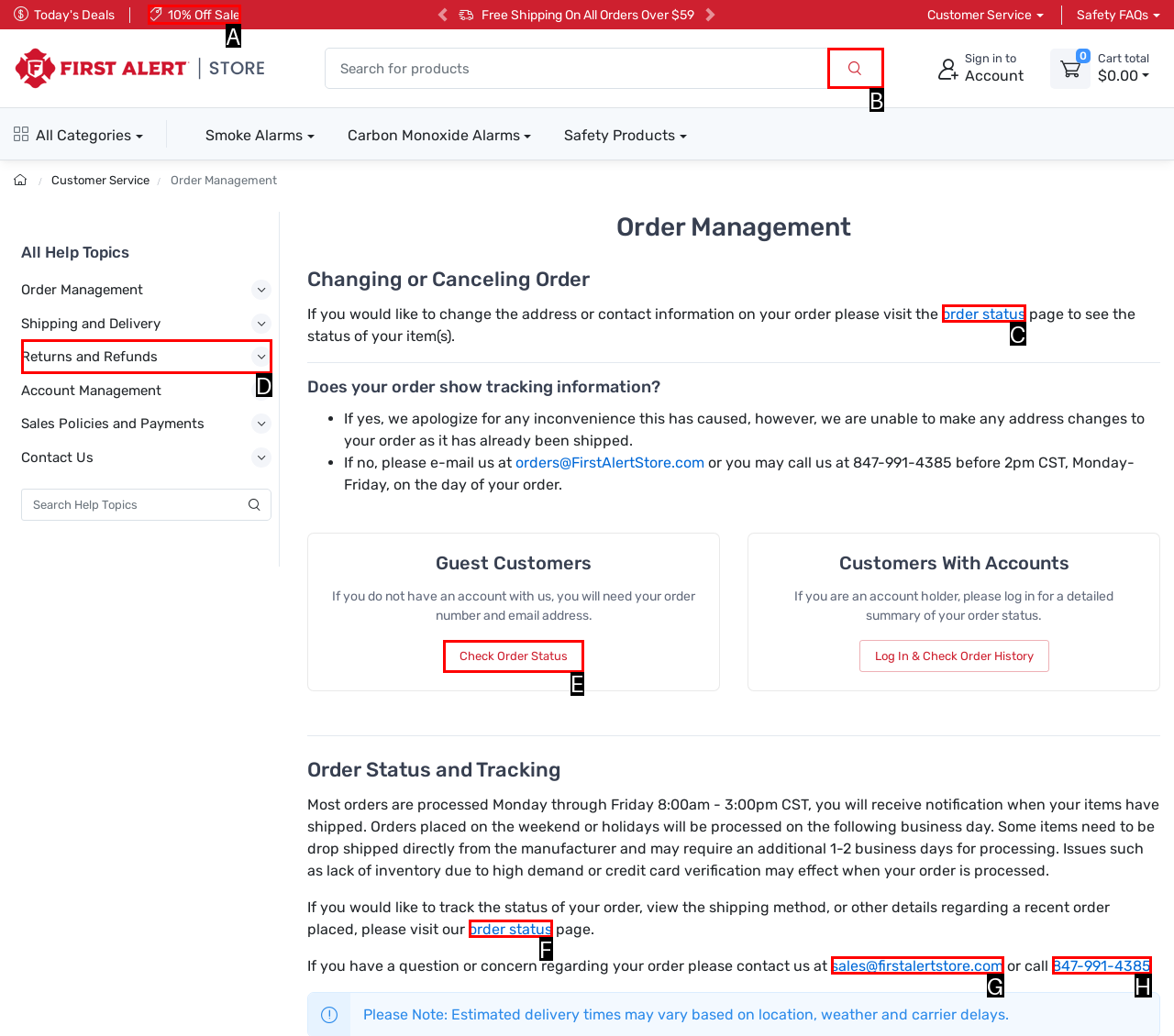Determine the letter of the element you should click to carry out the task: Check order status
Answer with the letter from the given choices.

E